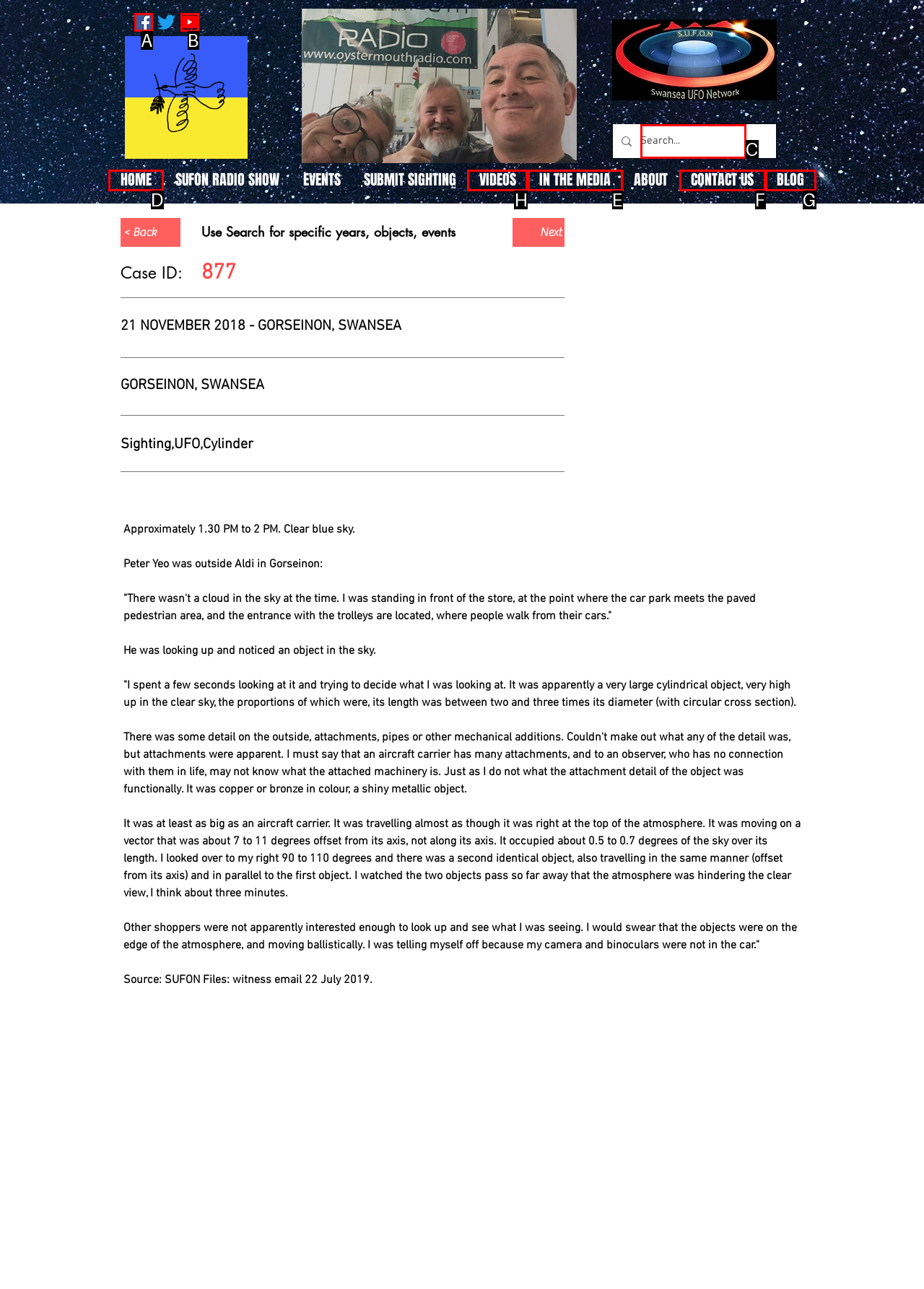Indicate which UI element needs to be clicked to fulfill the task: View VIDEOS
Answer with the letter of the chosen option from the available choices directly.

H